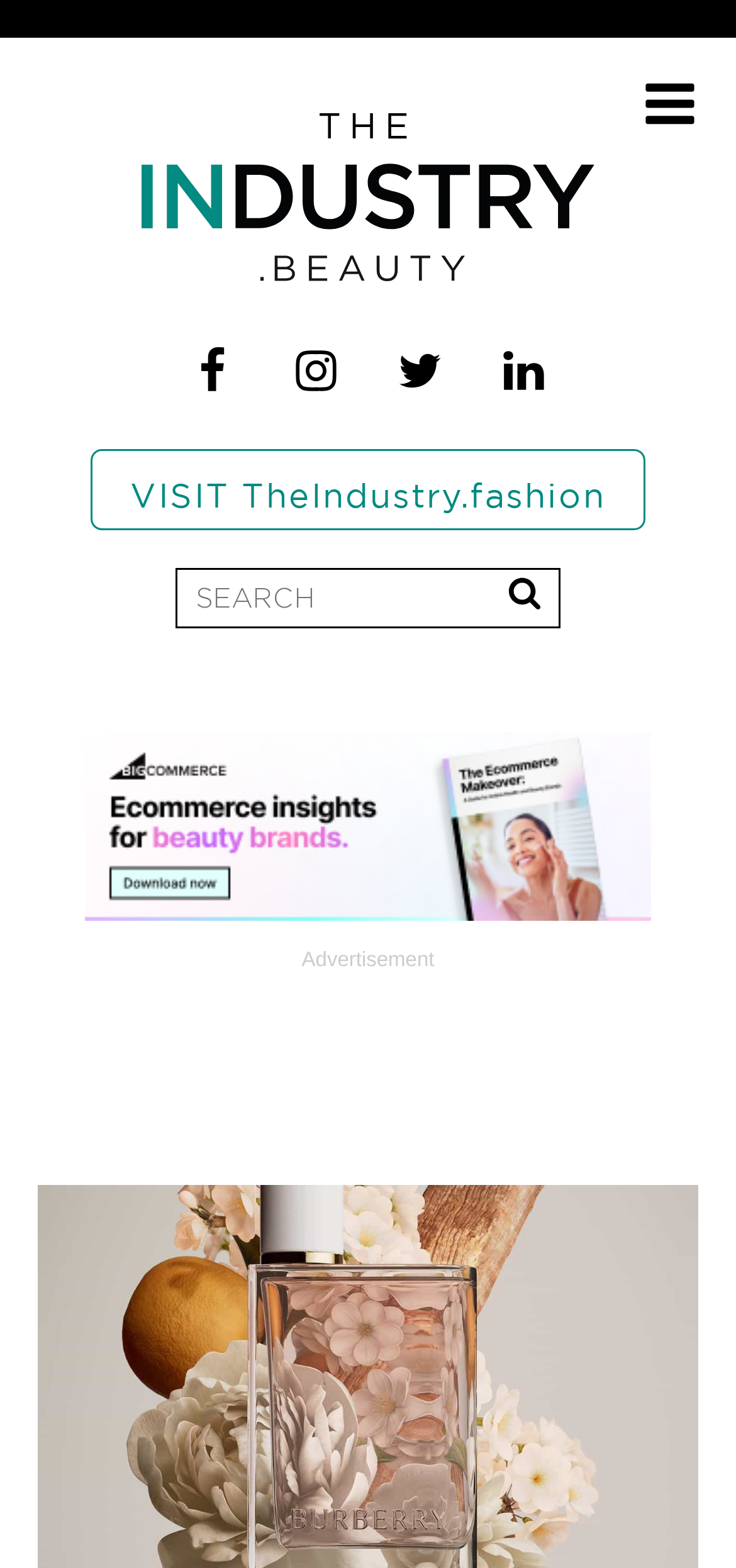Provide an in-depth caption for the contents of the webpage.

The webpage appears to be an article page from TheIndustry.beauty, with a focus on the topic of Coty launching touch-less fragrance testing to elevate in-store experiences. 

At the top of the page, there is a horizontal bar with several social media icons, including Facebook, Instagram, Twitter, and LinkedIn, positioned from left to right. 

Below the social media icons, there is a prominent link to "VISIT TheIndustry.fashion" located at the top-left corner of the page. 

To the right of this link, there is a search bar that spans almost the entire width of the page. The search bar has a search icon on the right side. 

The main content of the article is not explicitly described in the accessibility tree, but it likely occupies the majority of the page below the search bar. 

At the very bottom of the page, there is another link, but its content is not specified.